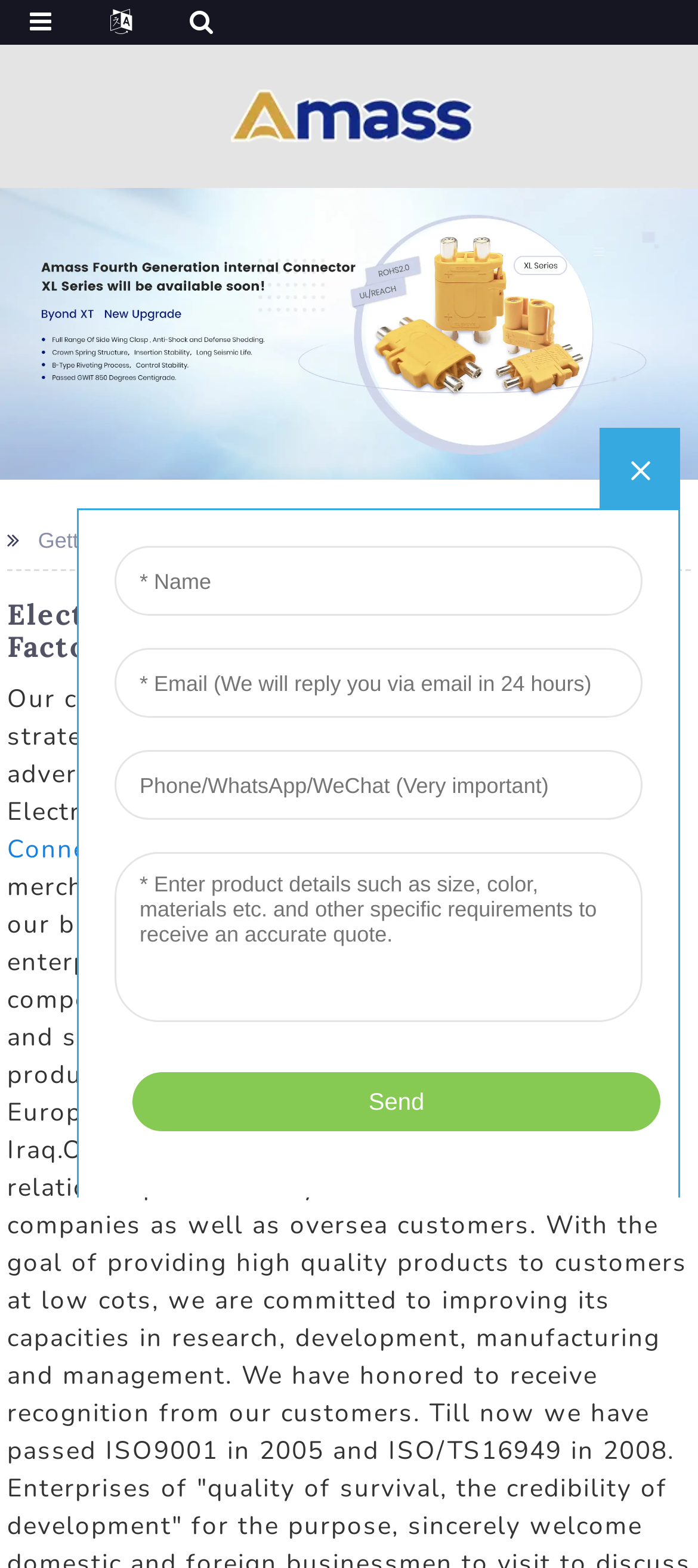Based on the element description Lawnmower Cable Connector, identify the bounding box of the UI element in the given webpage screenshot. The coordinates should be in the format (top-left x, top-left y, bottom-right x, bottom-right y) and must be between 0 and 1.

[0.01, 0.506, 0.8, 0.552]